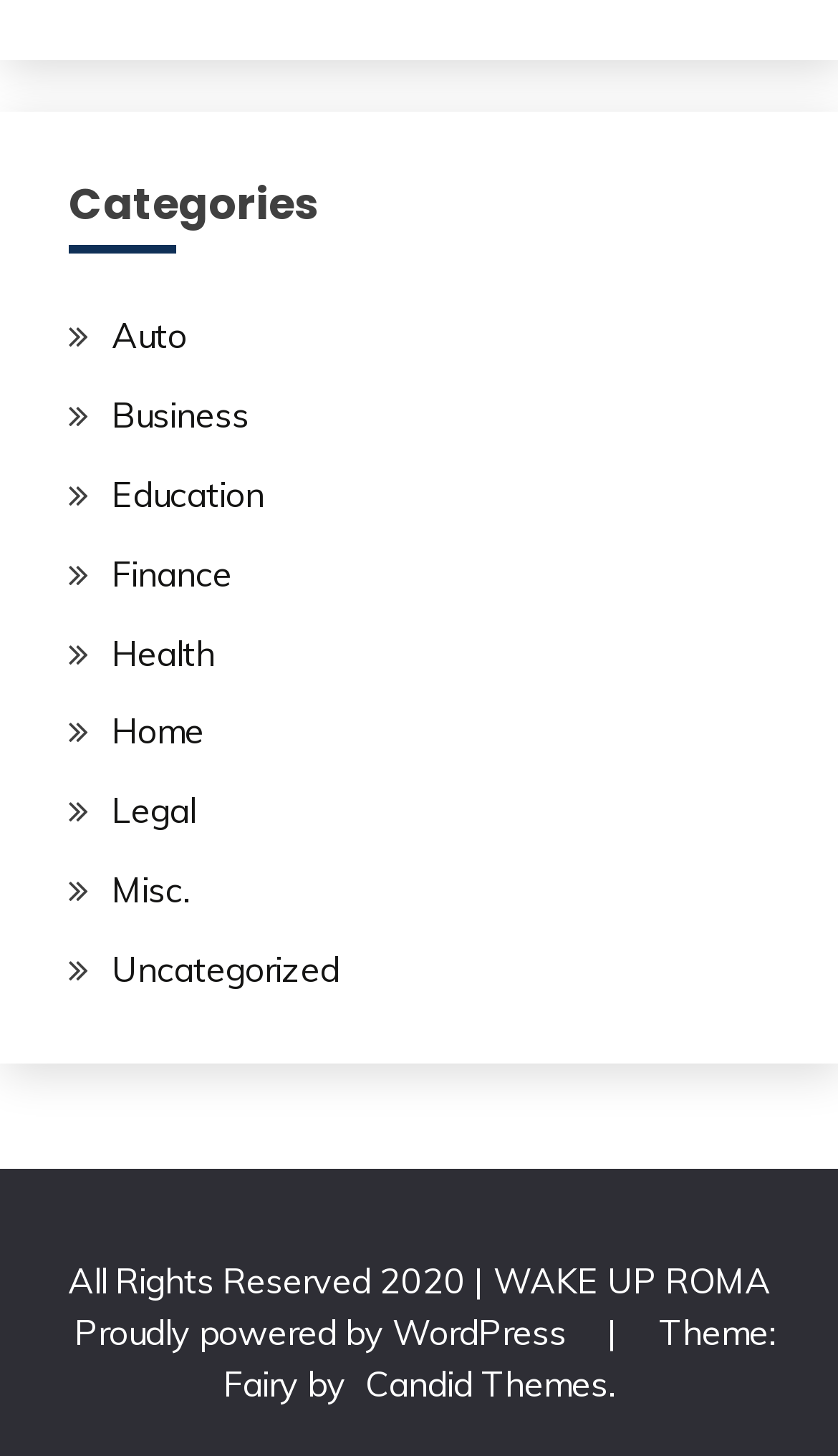Given the element description, predict the bounding box coordinates in the format (top-left x, top-left y, bottom-right x, bottom-right y), using floating point numbers between 0 and 1: Candid Themes

[0.436, 0.935, 0.726, 0.965]